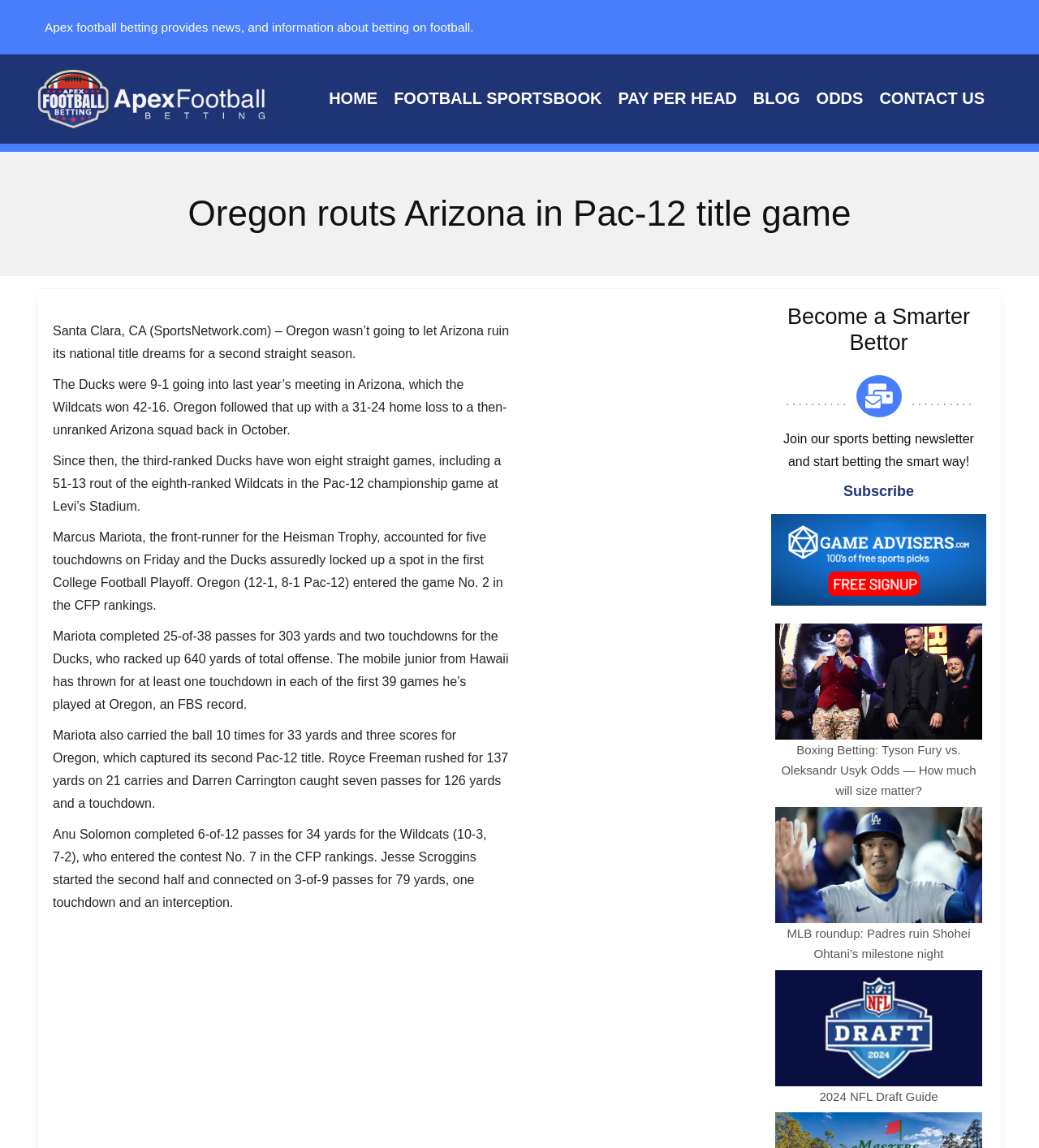Use a single word or phrase to answer the question: 
What is the name of the newsletter that the website is promoting?

sports betting newsletter